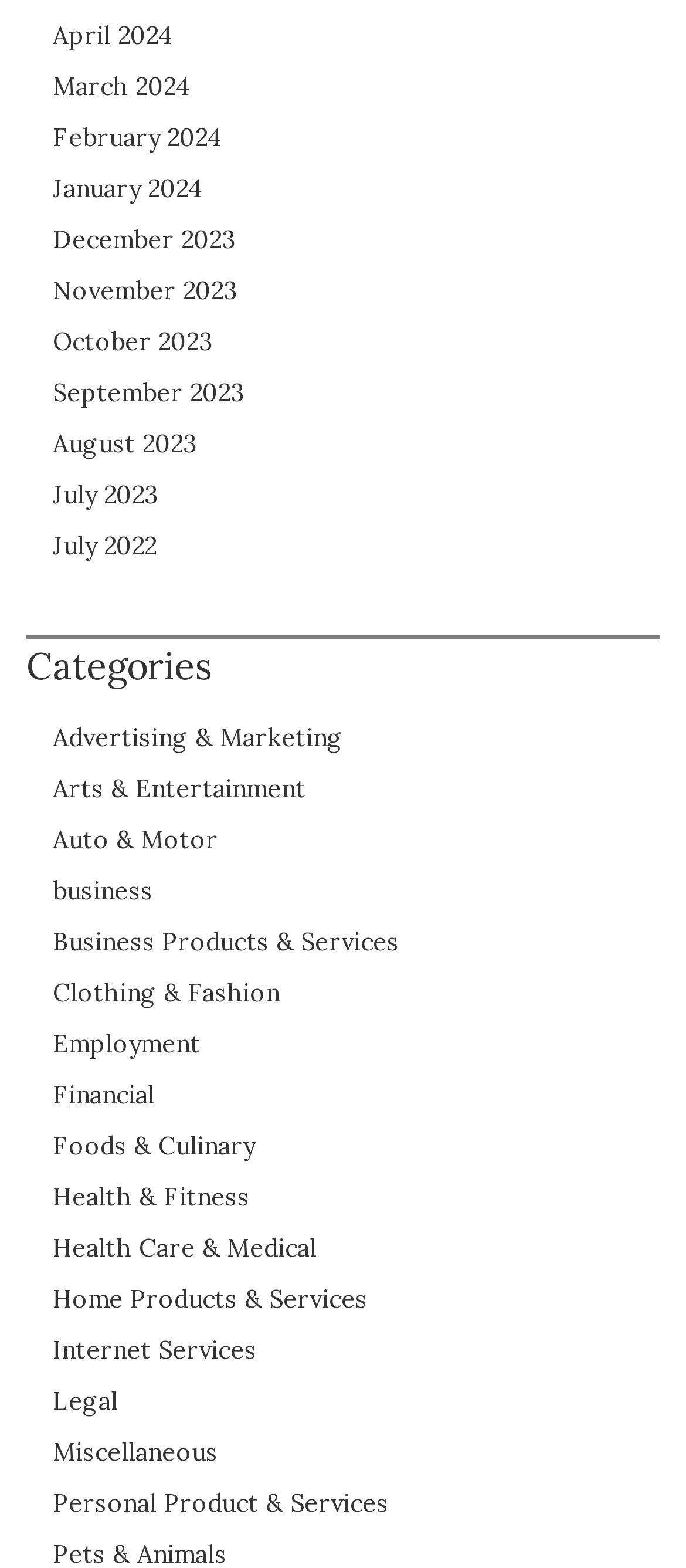Identify the bounding box coordinates of the clickable region to carry out the given instruction: "Explore Advertising & Marketing".

[0.077, 0.461, 0.5, 0.481]